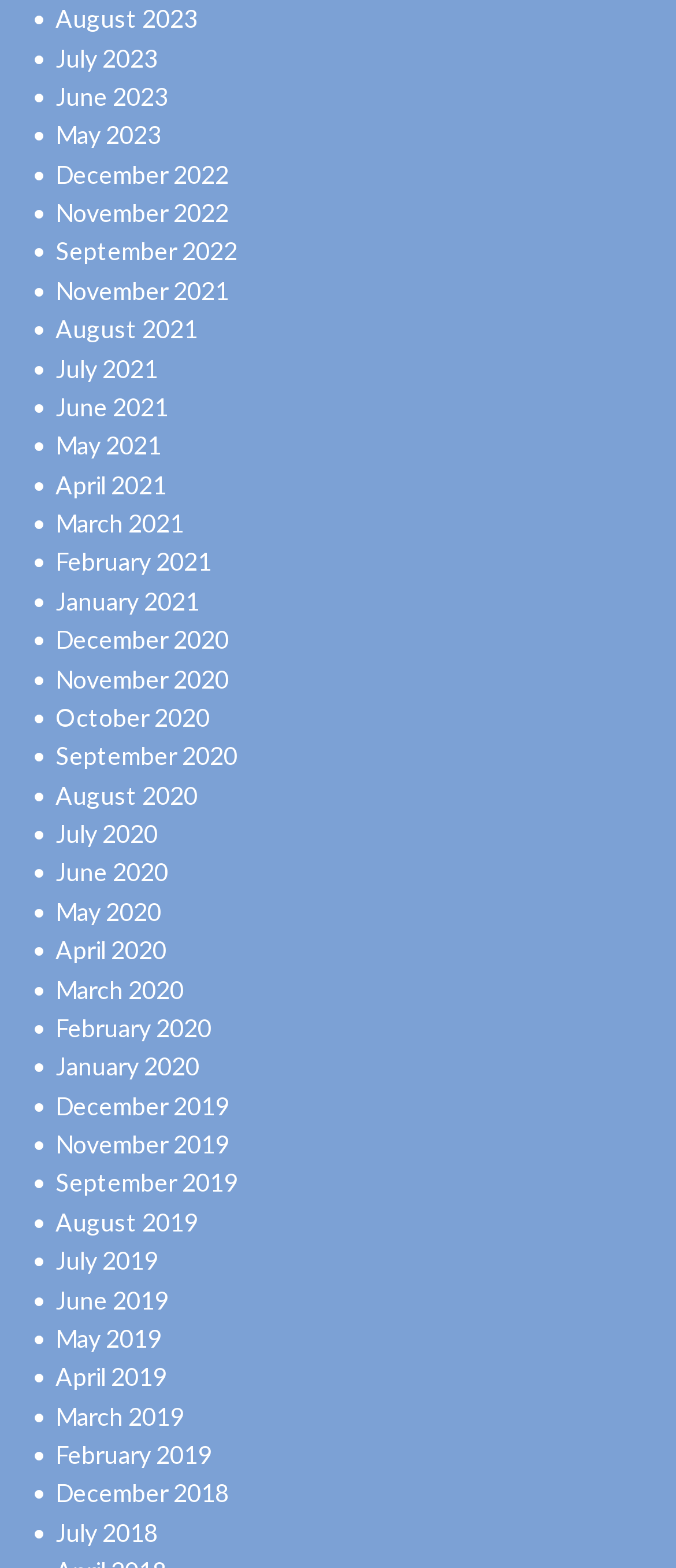Refer to the image and offer a detailed explanation in response to the question: How many links are there for the year 2021?

I counted the number of links on the webpage that correspond to the year 2021. There are 12 links in total, one for each month of the year.